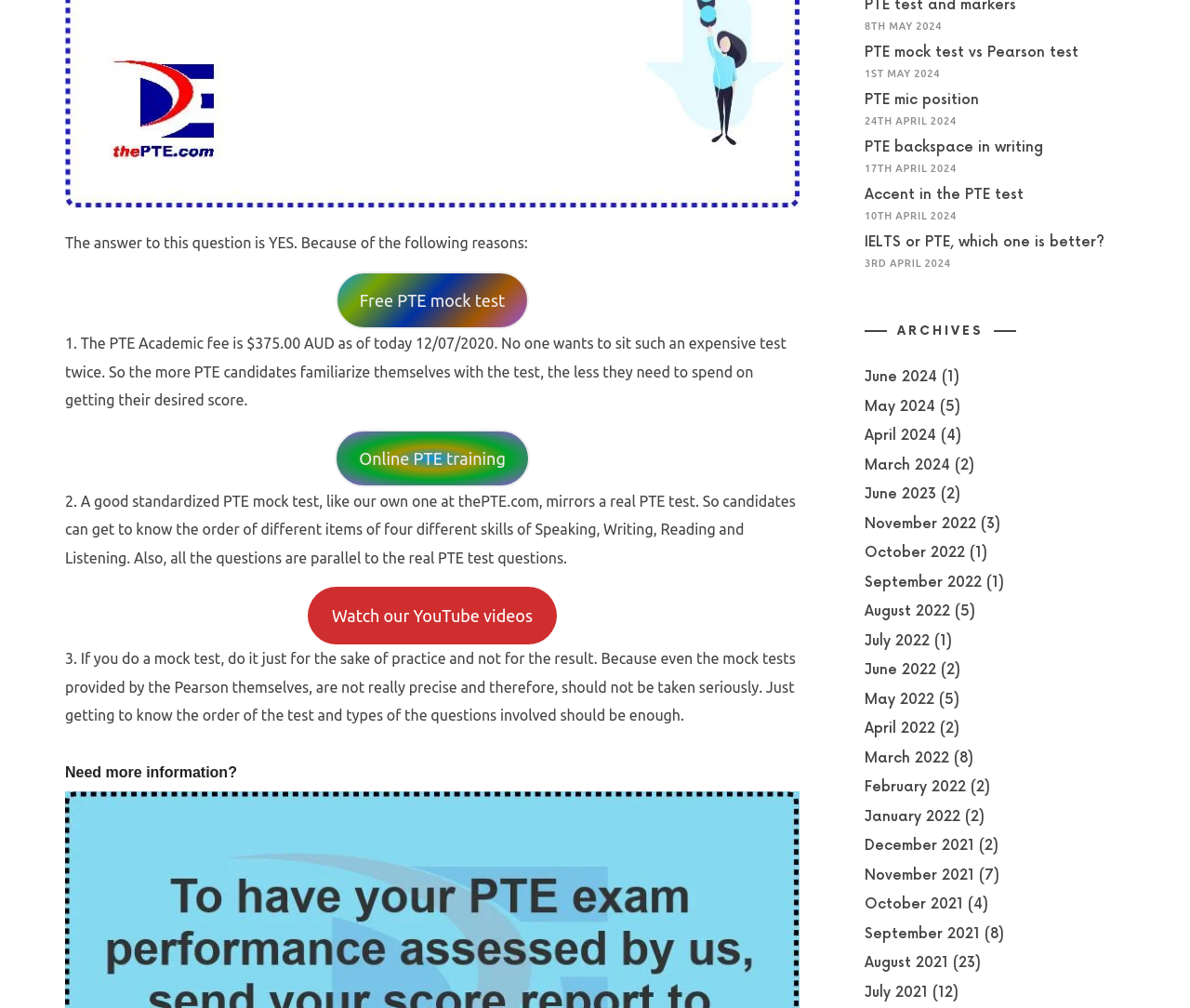Given the description of the UI element: "Get Best Price", predict the bounding box coordinates in the form of [left, top, right, bottom], with each value being a float between 0 and 1.

None